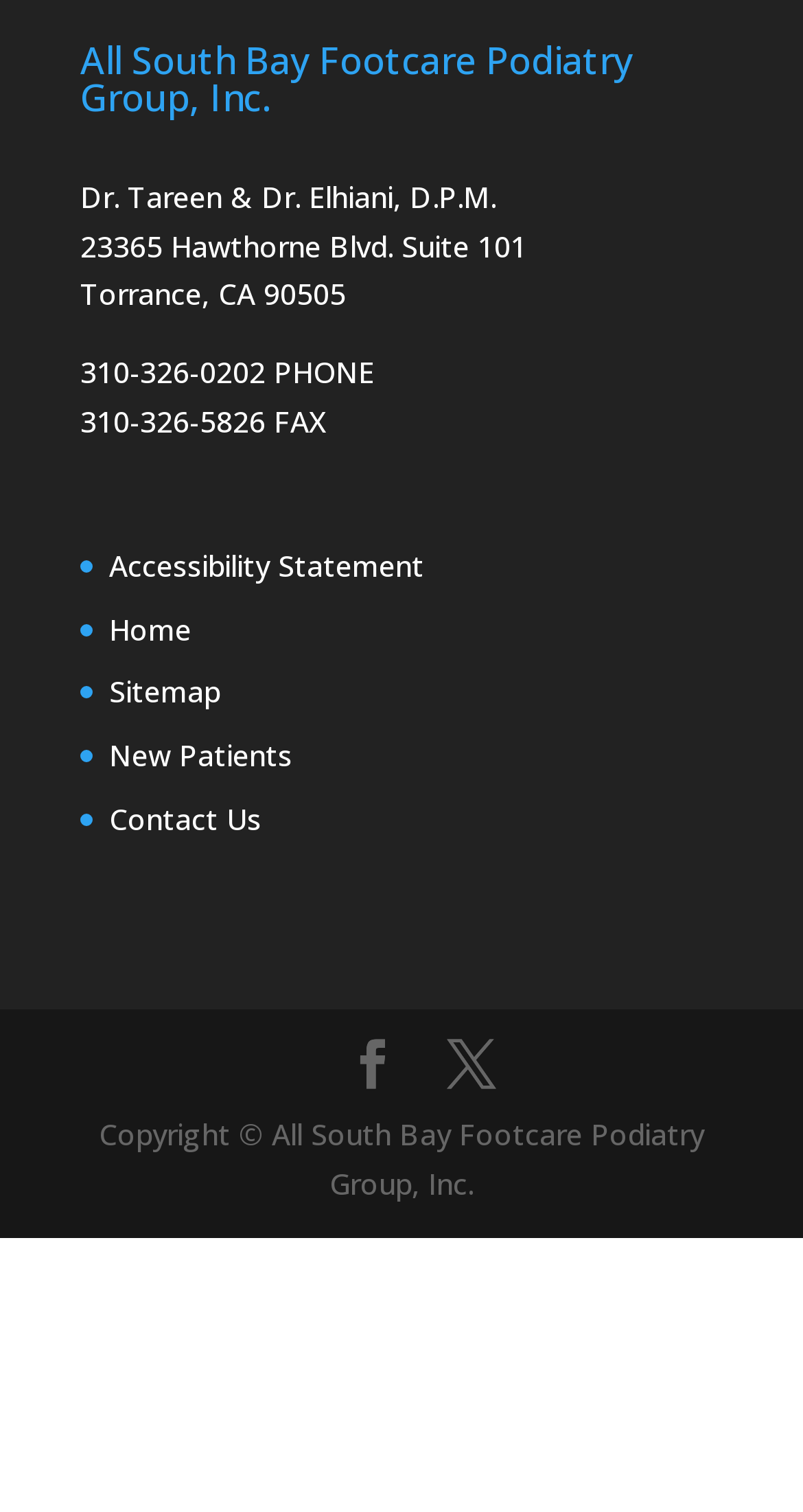What is the fax number of the podiatry group?
Based on the screenshot, answer the question with a single word or phrase.

310-326-5826